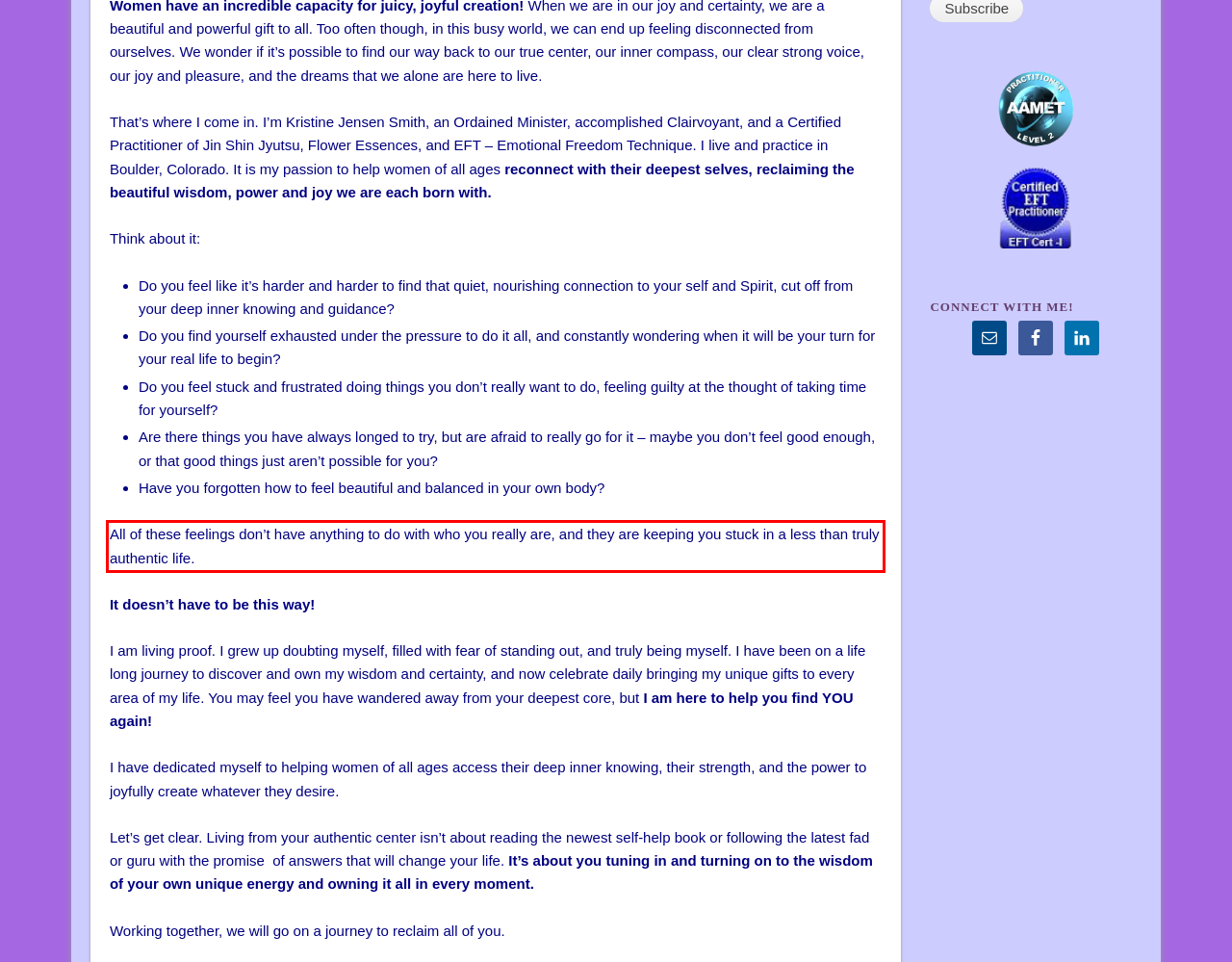Analyze the red bounding box in the provided webpage screenshot and generate the text content contained within.

All of these feelings don’t have anything to do with who you really are, and they are keeping you stuck in a less than truly authentic life.